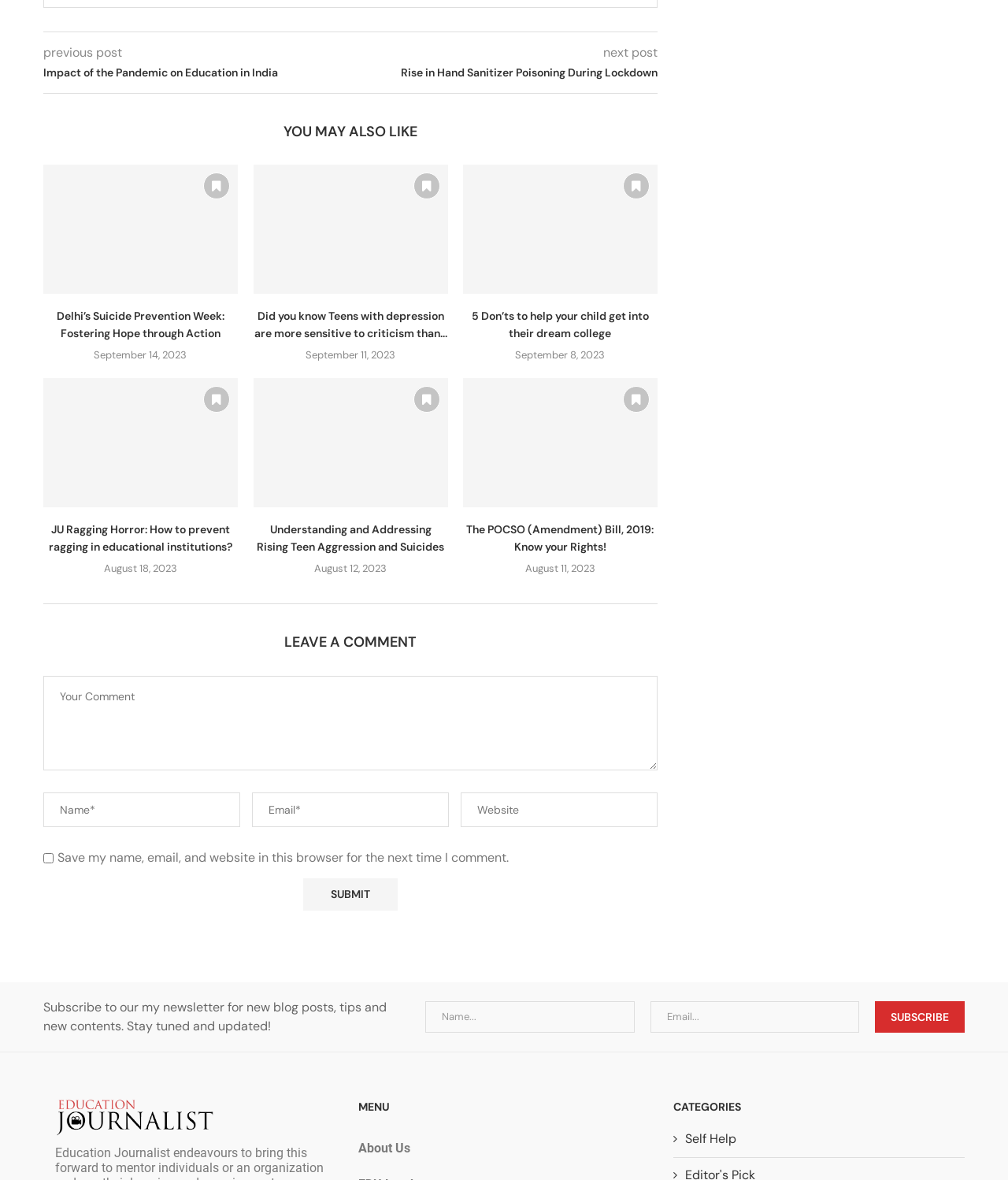How many textboxes are there in the comment section?
Please answer the question as detailed as possible based on the image.

I counted the number of textboxes in the comment section, which are 'Your Comment', 'Name*', 'Email*', and 'Website'. There are 4 textboxes in total.